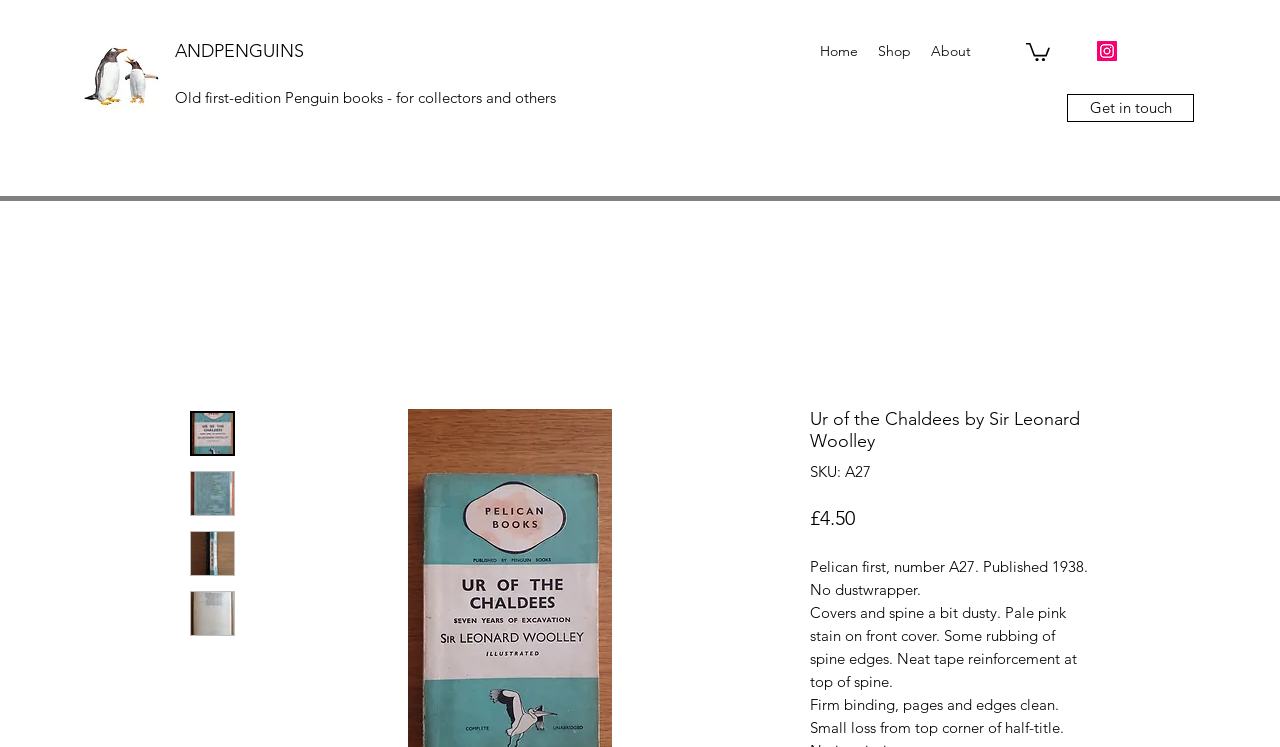What is the condition of the book's spine?
Make sure to answer the question with a detailed and comprehensive explanation.

I found the condition of the book's spine by reading the description of the book, which says 'Covers and spine a bit dusty. Pale pink stain on front cover. Some rubbing of spine edges. Neat tape reinforcement at top of spine.' From this, I can see that the spine is a bit dusty.